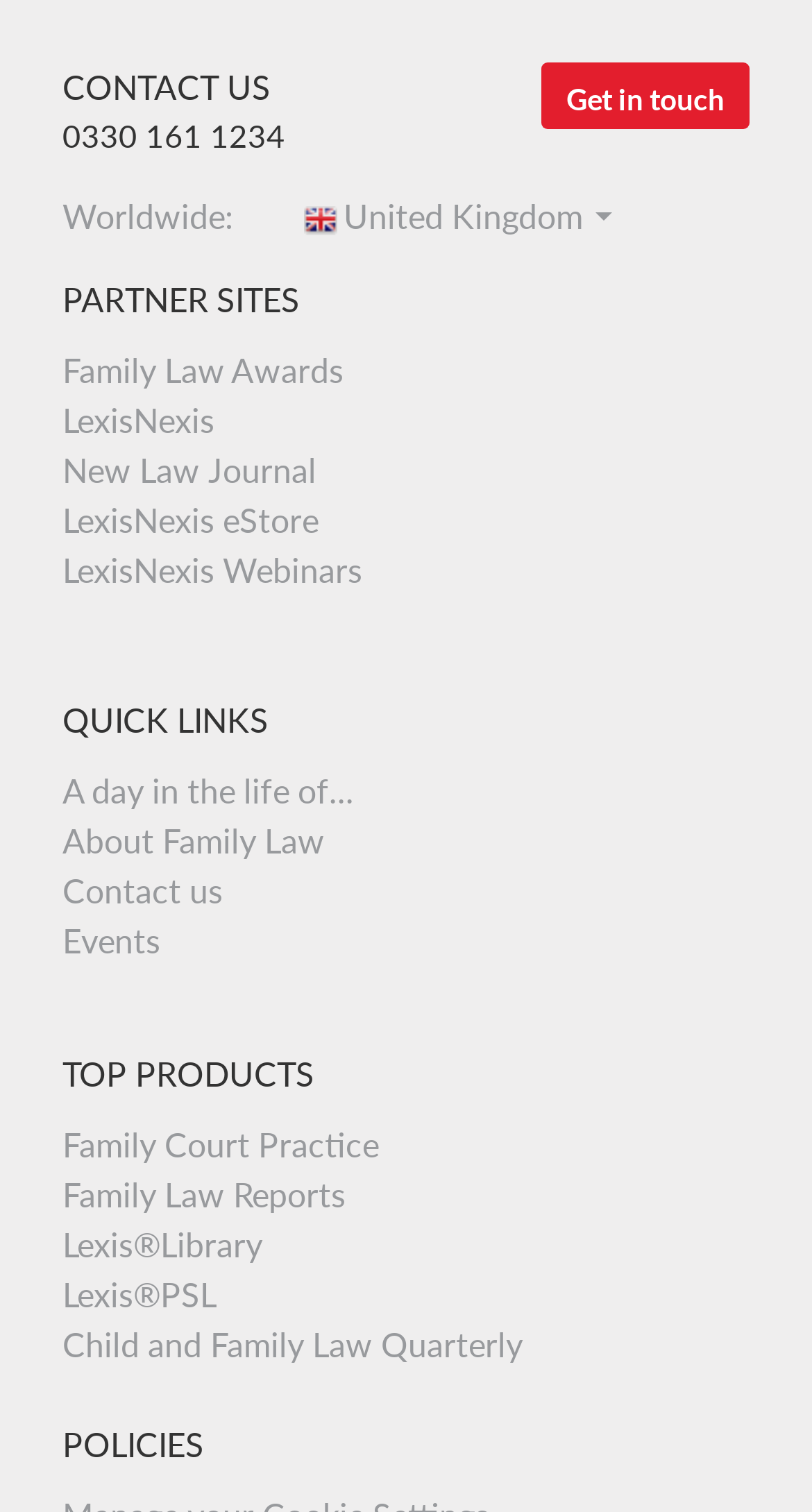Please locate the clickable area by providing the bounding box coordinates to follow this instruction: "Visit the Family Law Awards website".

[0.077, 0.231, 0.423, 0.257]